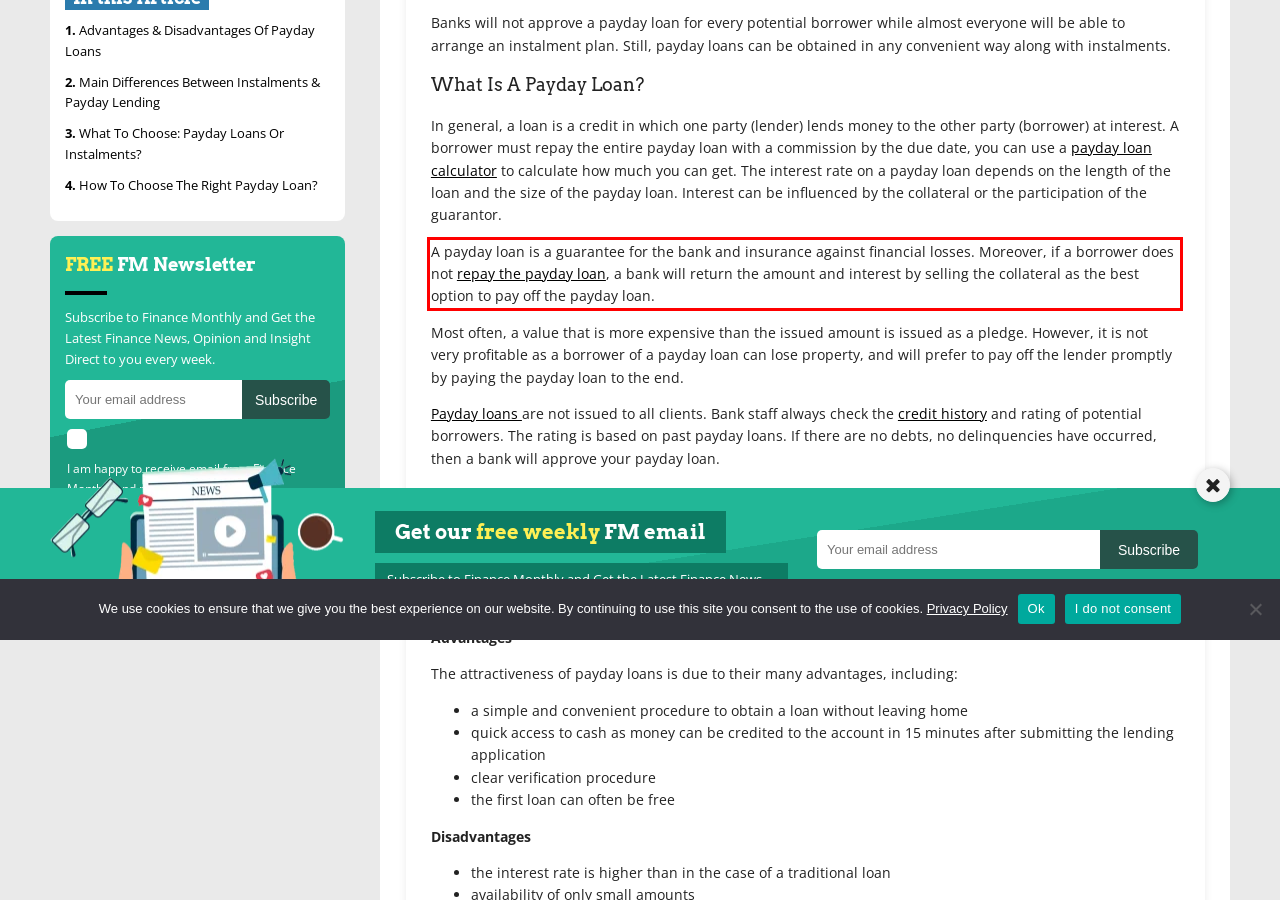With the provided screenshot of a webpage, locate the red bounding box and perform OCR to extract the text content inside it.

A payday loan is a guarantee for the bank and insurance against financial losses. Moreover, if a borrower does not repay the payday loan, a bank will return the amount and interest by selling the collateral as the best option to pay off the payday loan.